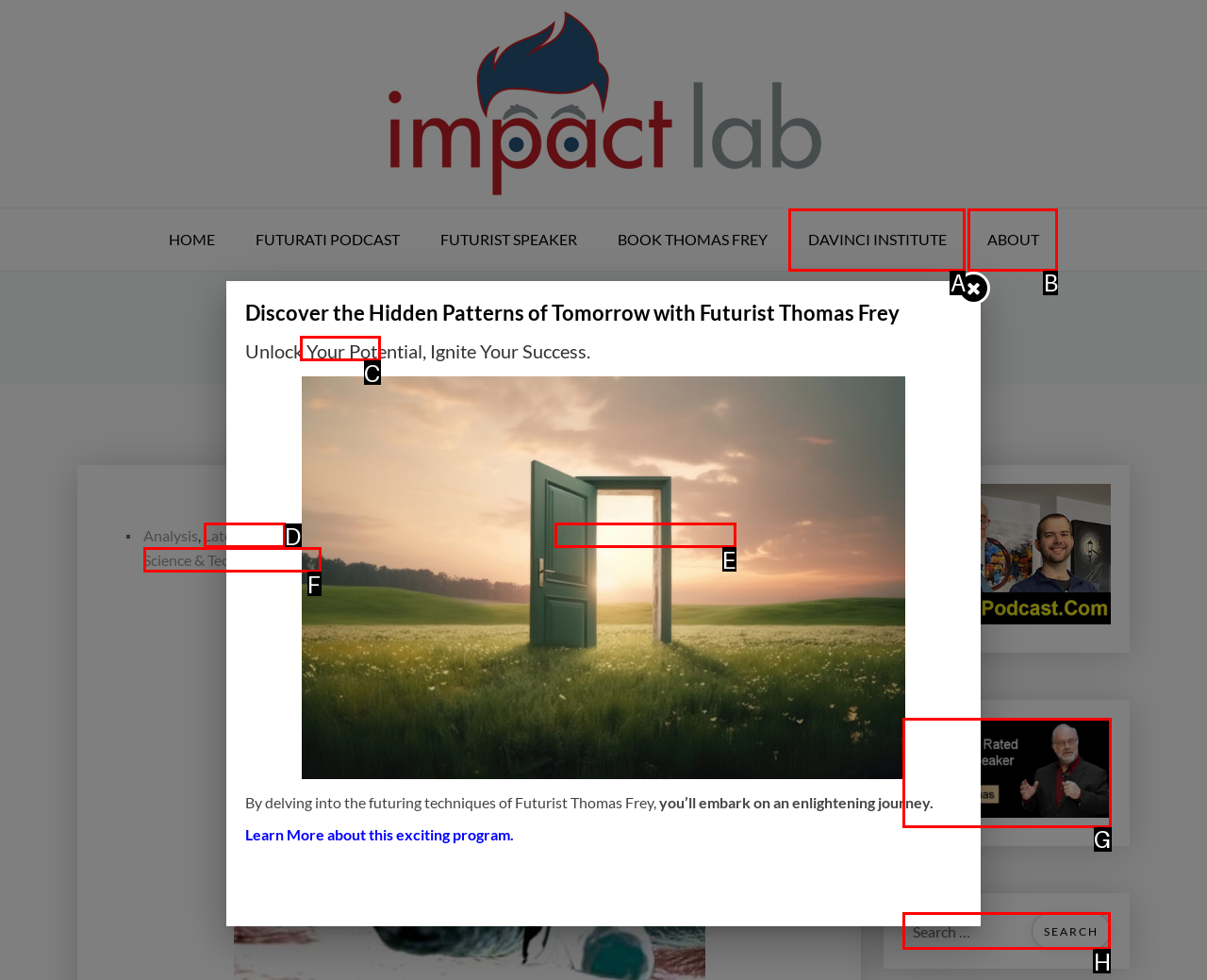Identify the correct option to click in order to complete this task: search for something
Answer with the letter of the chosen option directly.

H